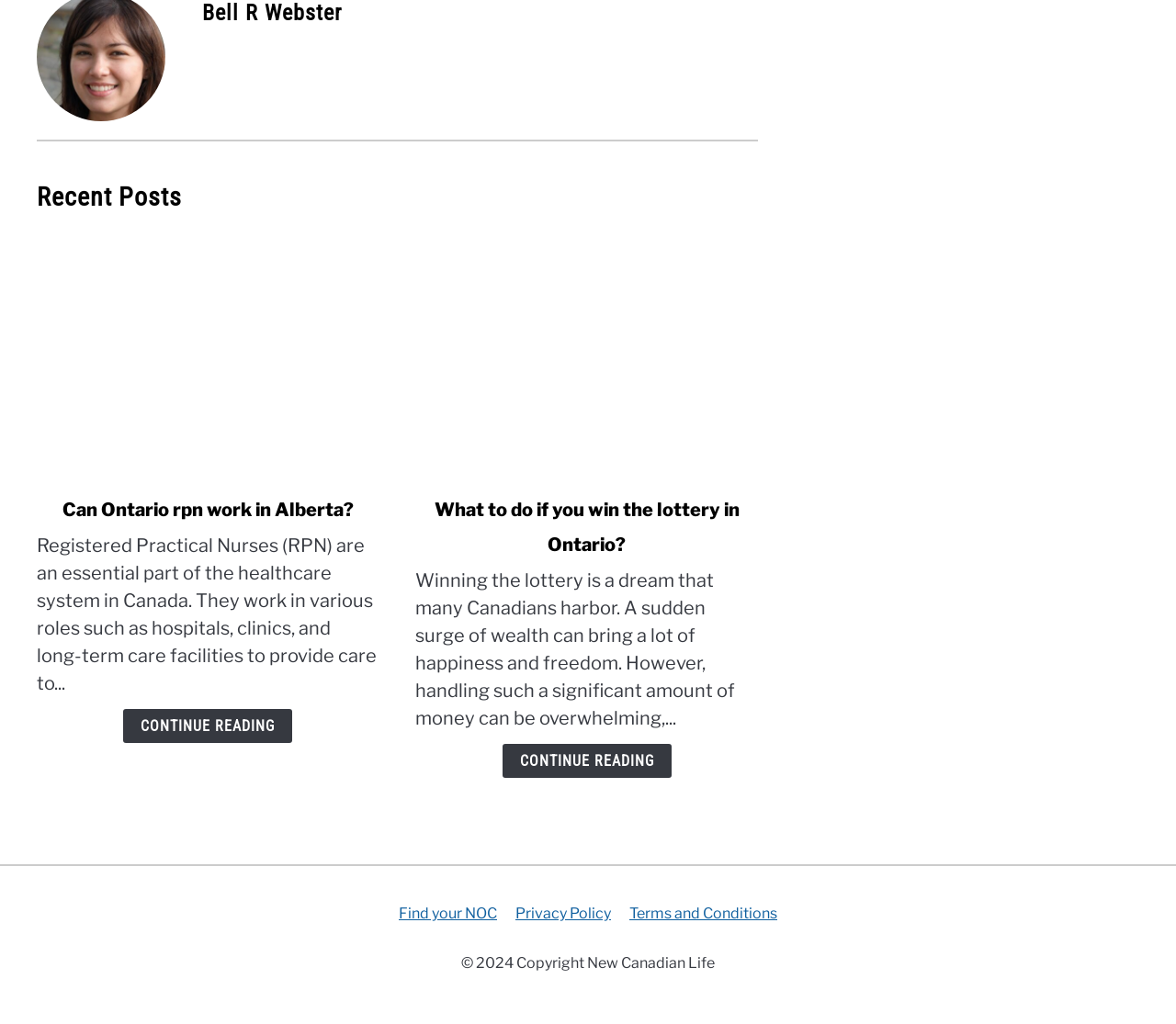Provide the bounding box coordinates for the area that should be clicked to complete the instruction: "View Terms and Conditions".

[0.535, 0.883, 0.661, 0.9]